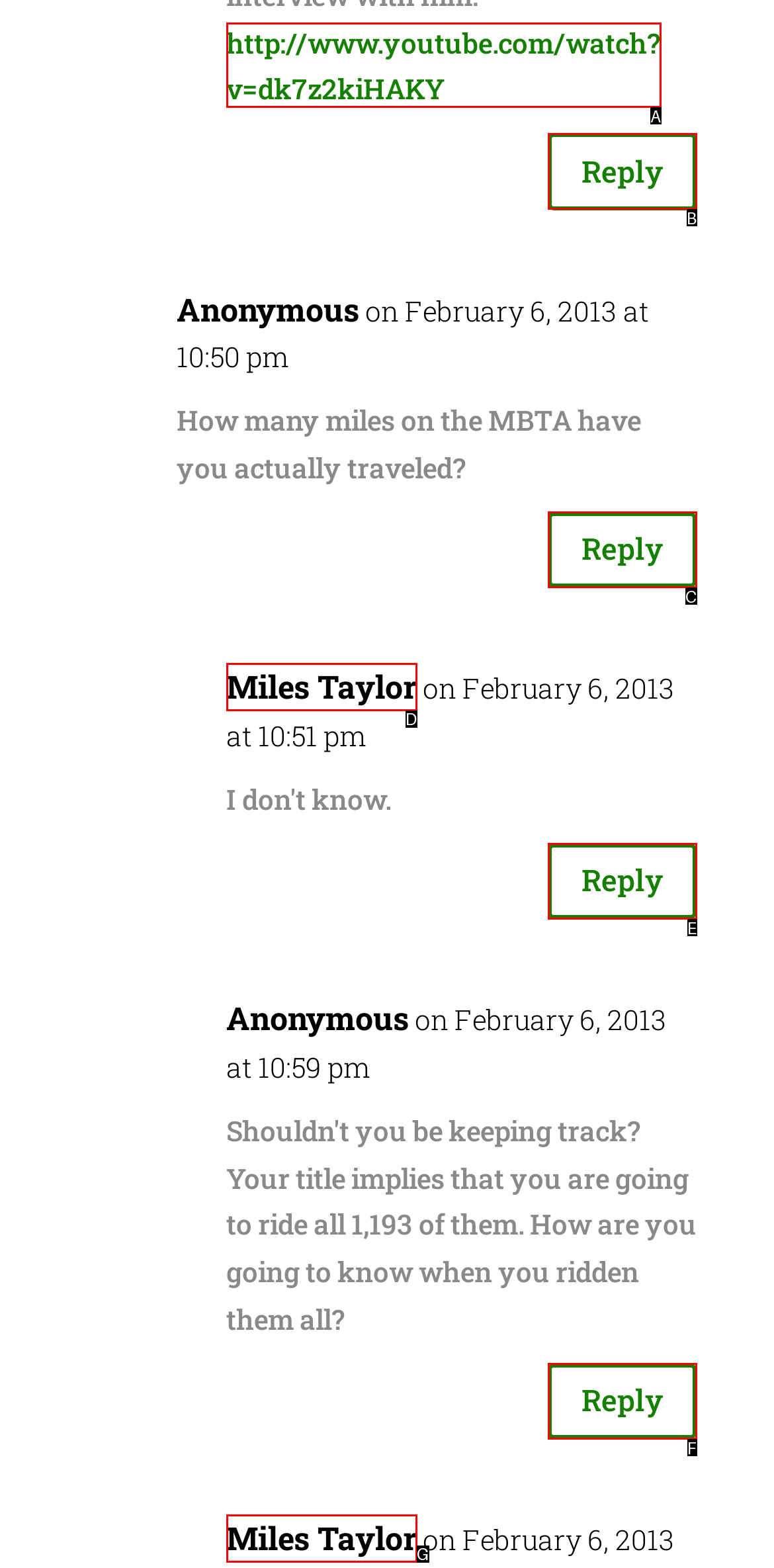Using the description: Miles Taylor, find the HTML element that matches it. Answer with the letter of the chosen option.

D